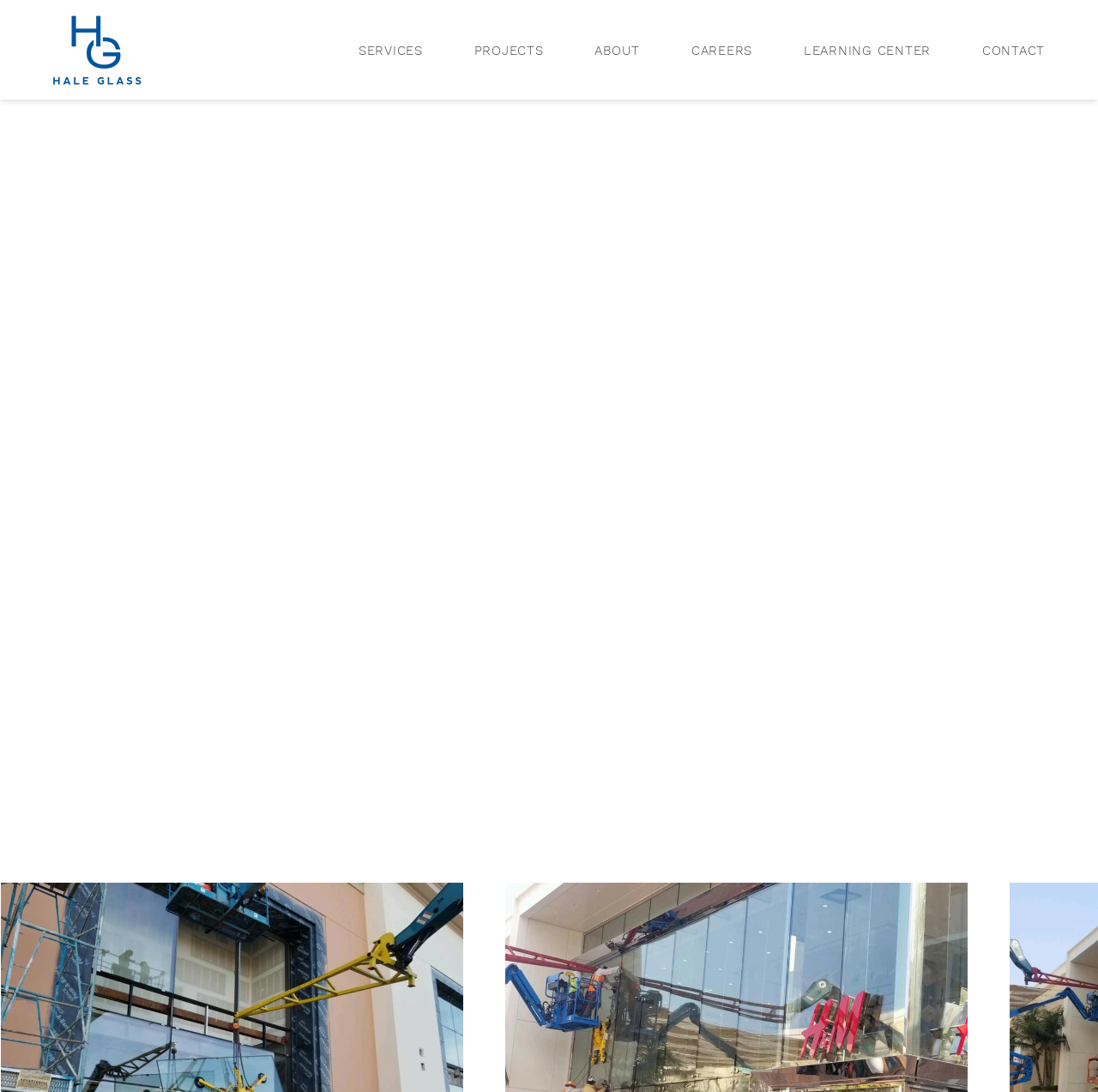Give a short answer to this question using one word or a phrase:
What is the bounding box coordinate of the image?

[0.14, 0.279, 0.787, 0.767]